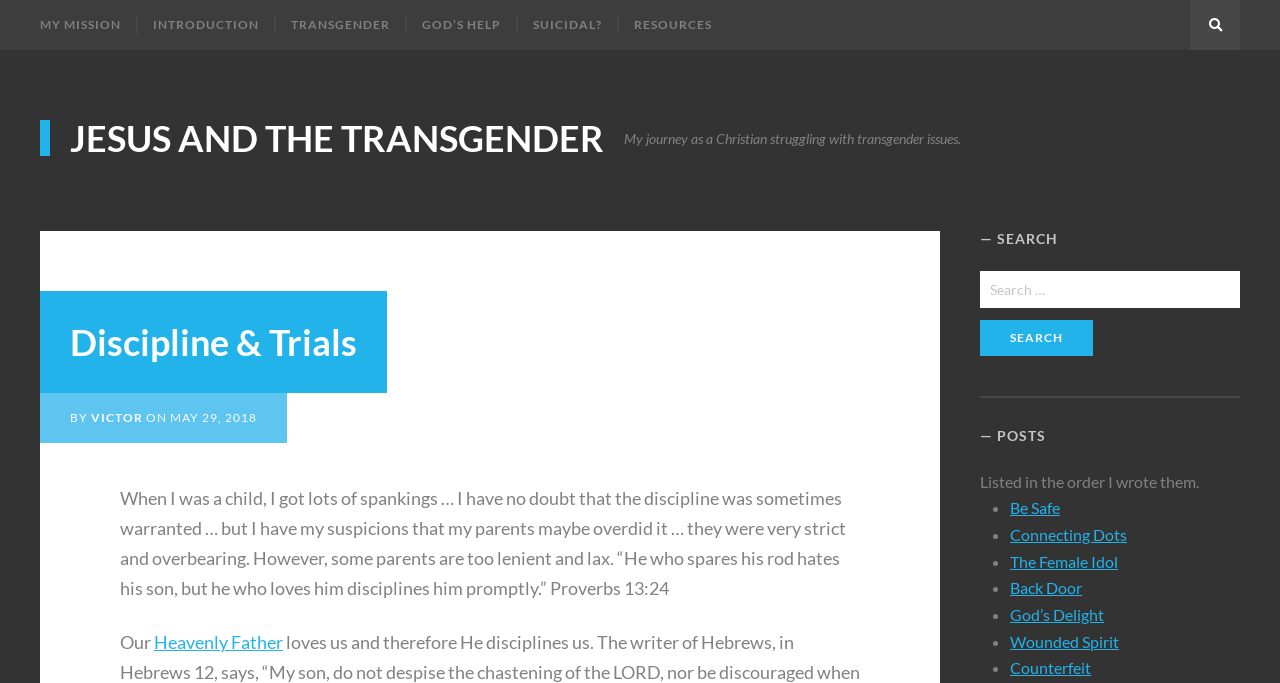How many posts are listed on the webpage? Based on the screenshot, please respond with a single word or phrase.

7